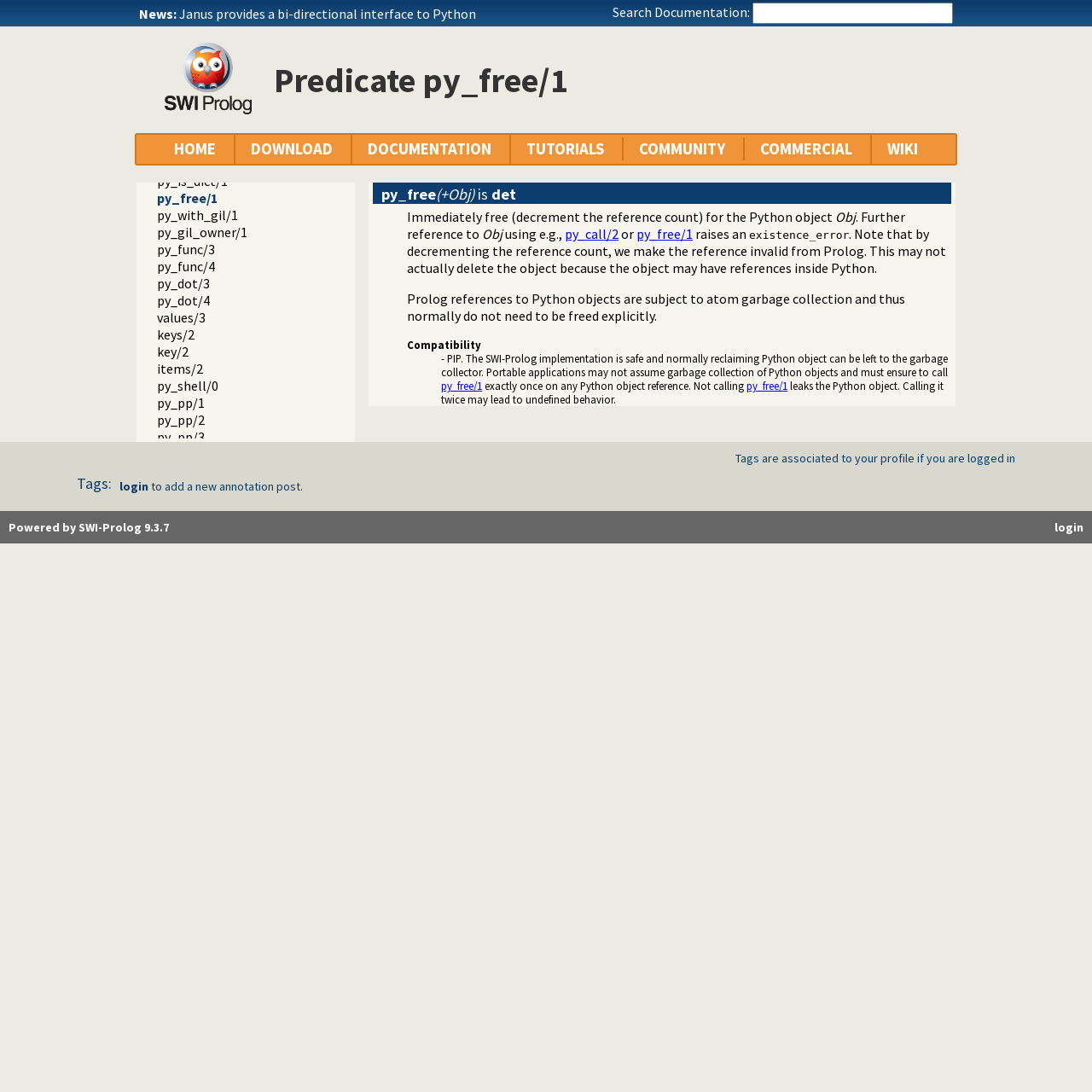What is the purpose of the search box?
Using the screenshot, give a one-word or short phrase answer.

Search documentation